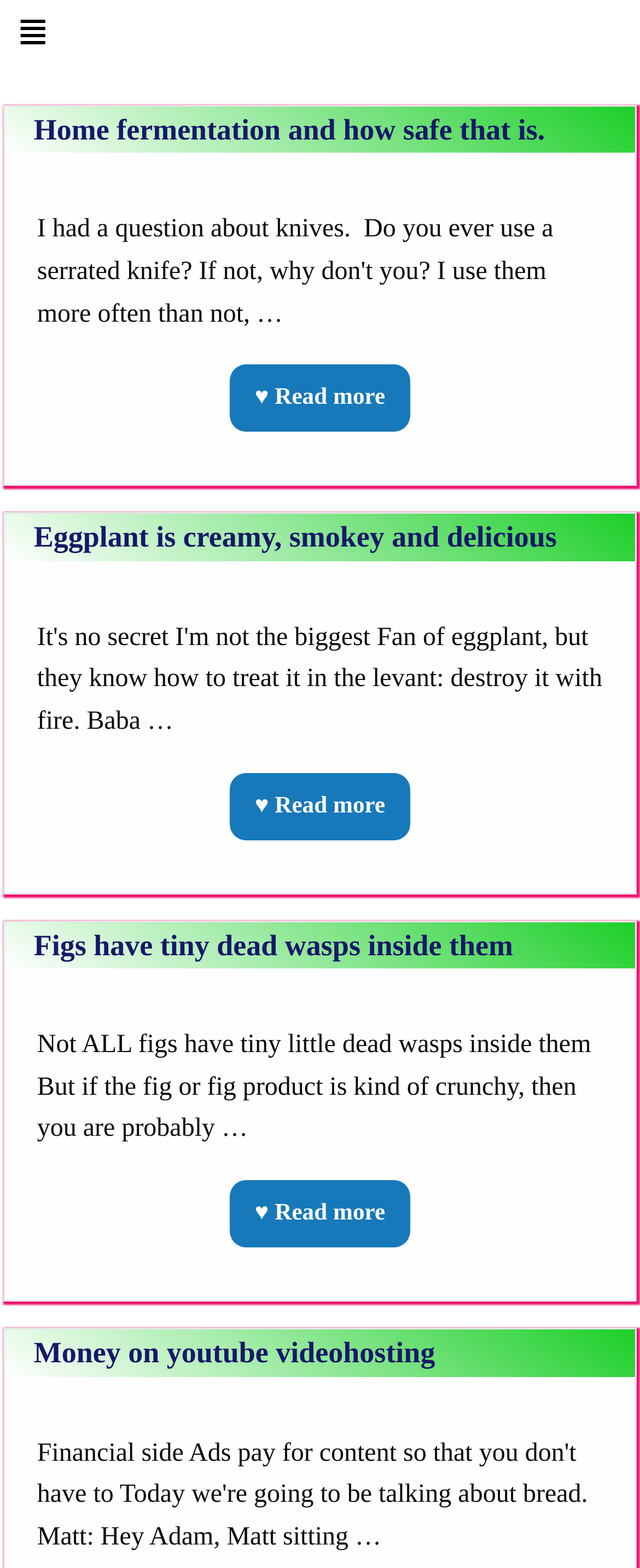Identify the bounding box coordinates for the element that needs to be clicked to fulfill this instruction: "Read about home fermentation". Provide the coordinates in the format of four float numbers between 0 and 1: [left, top, right, bottom].

[0.007, 0.068, 0.993, 0.115]